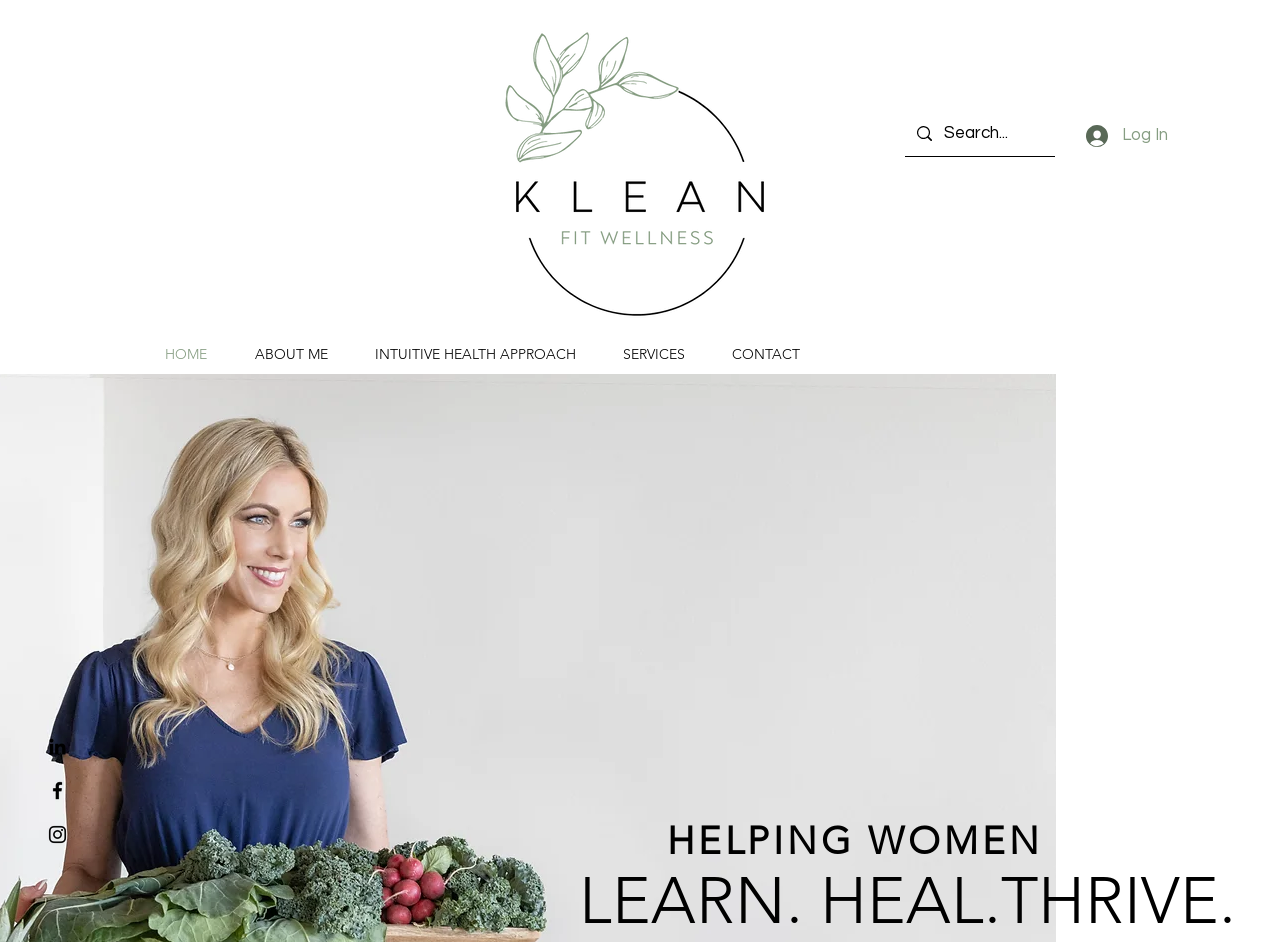Identify the bounding box for the UI element that is described as follows: "aria-label="Instagram"".

[0.036, 0.873, 0.054, 0.898]